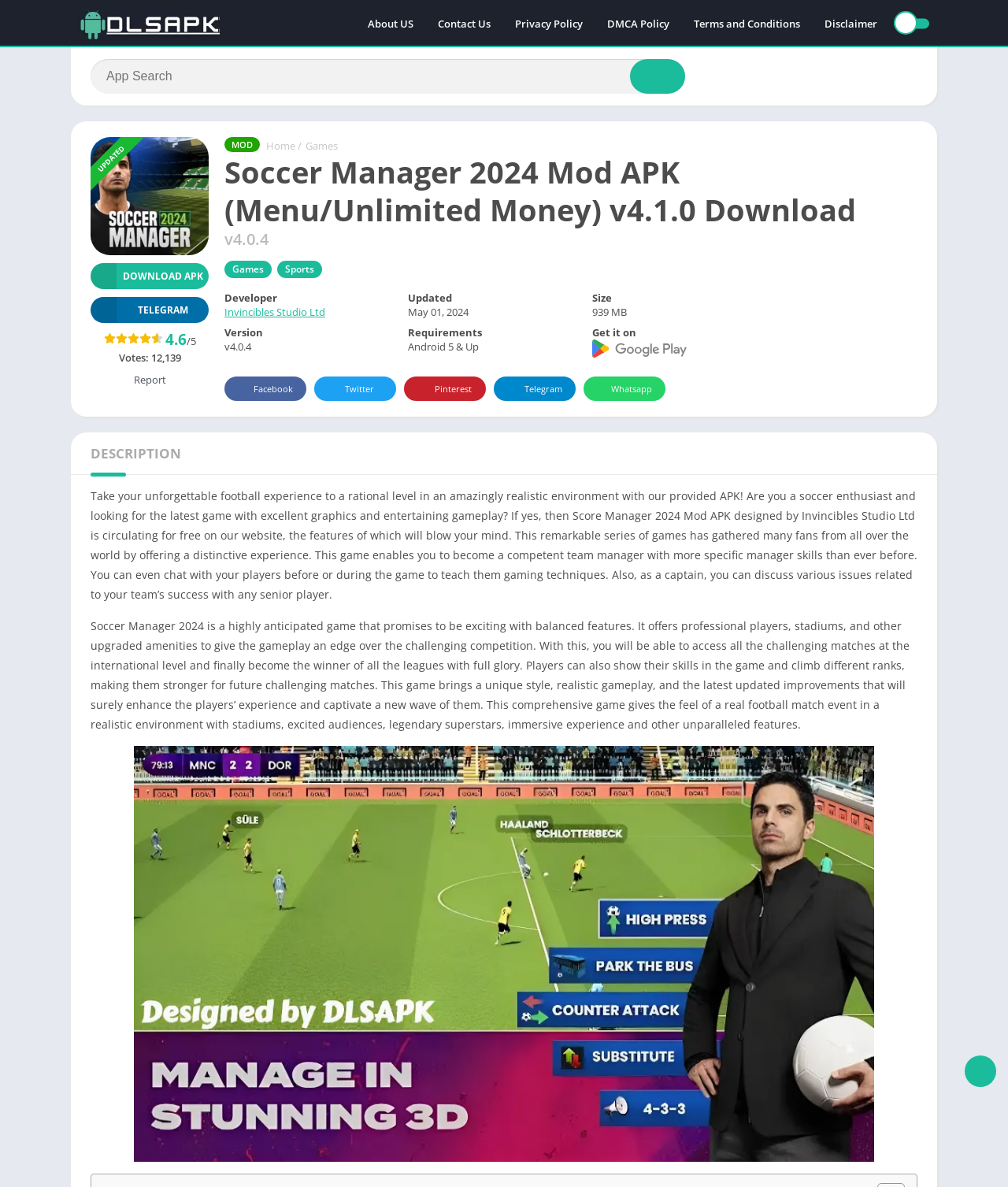Please identify the bounding box coordinates of the area I need to click to accomplish the following instruction: "Download the APK".

[0.09, 0.222, 0.207, 0.244]